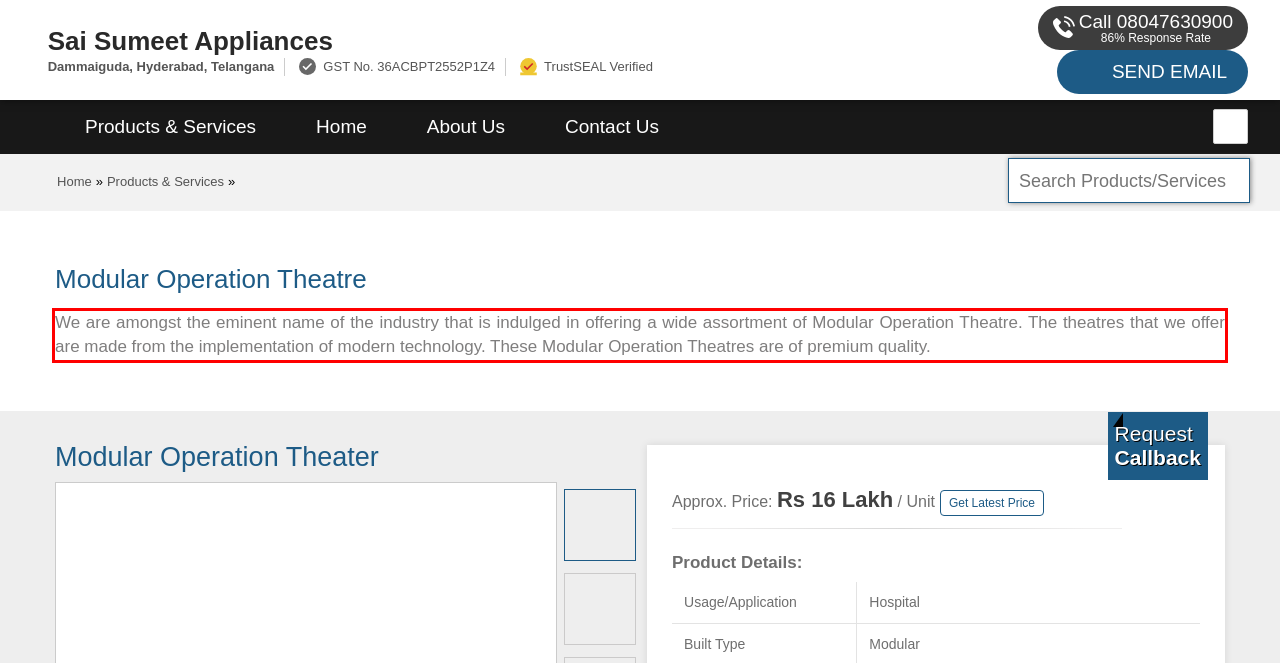Examine the webpage screenshot and use OCR to recognize and output the text within the red bounding box.

We are amongst the eminent name of the industry that is indulged in offering a wide assortment of Modular Operation Theatre. The theatres that we offer are made from the implementation of modern technology. These Modular Operation Theatres are of premium quality.